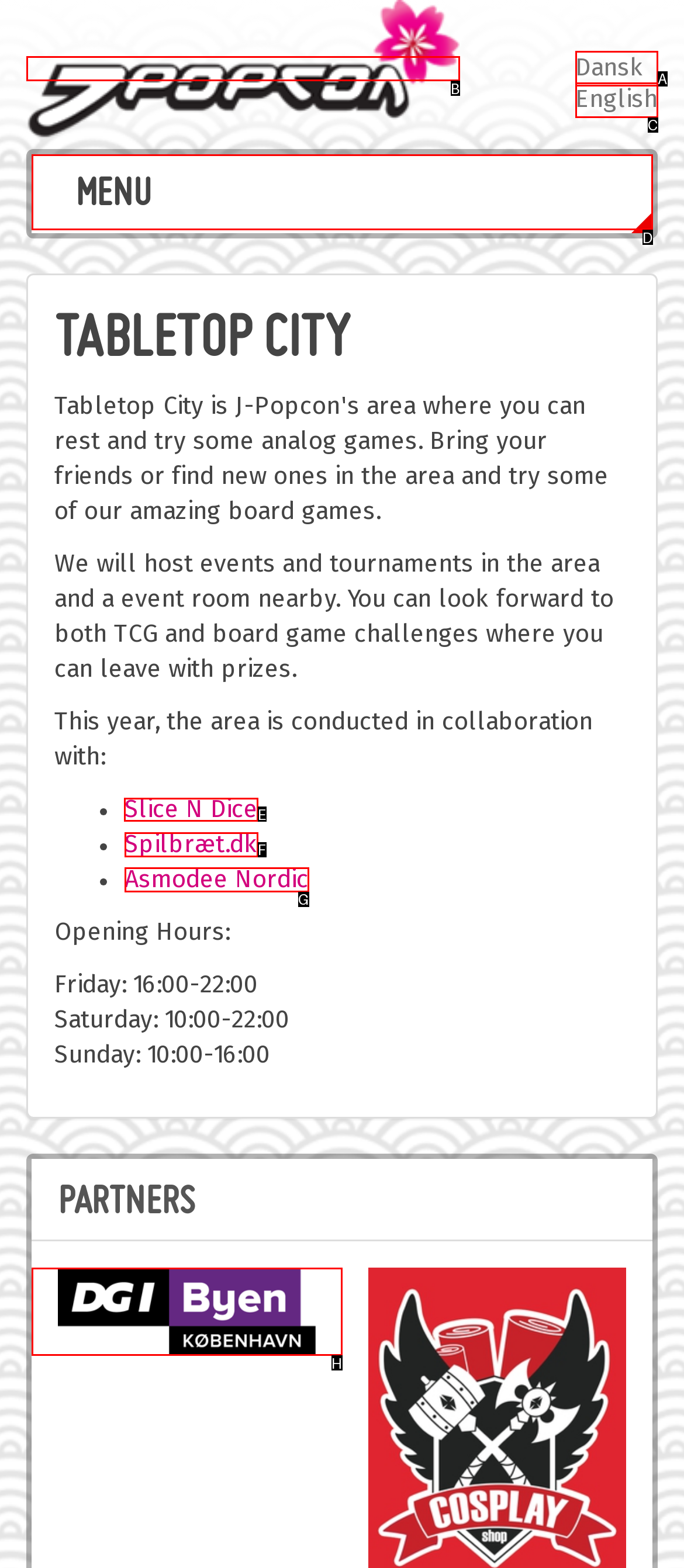Which option should be clicked to execute the task: visit Slice N Dice website?
Reply with the letter of the chosen option.

E